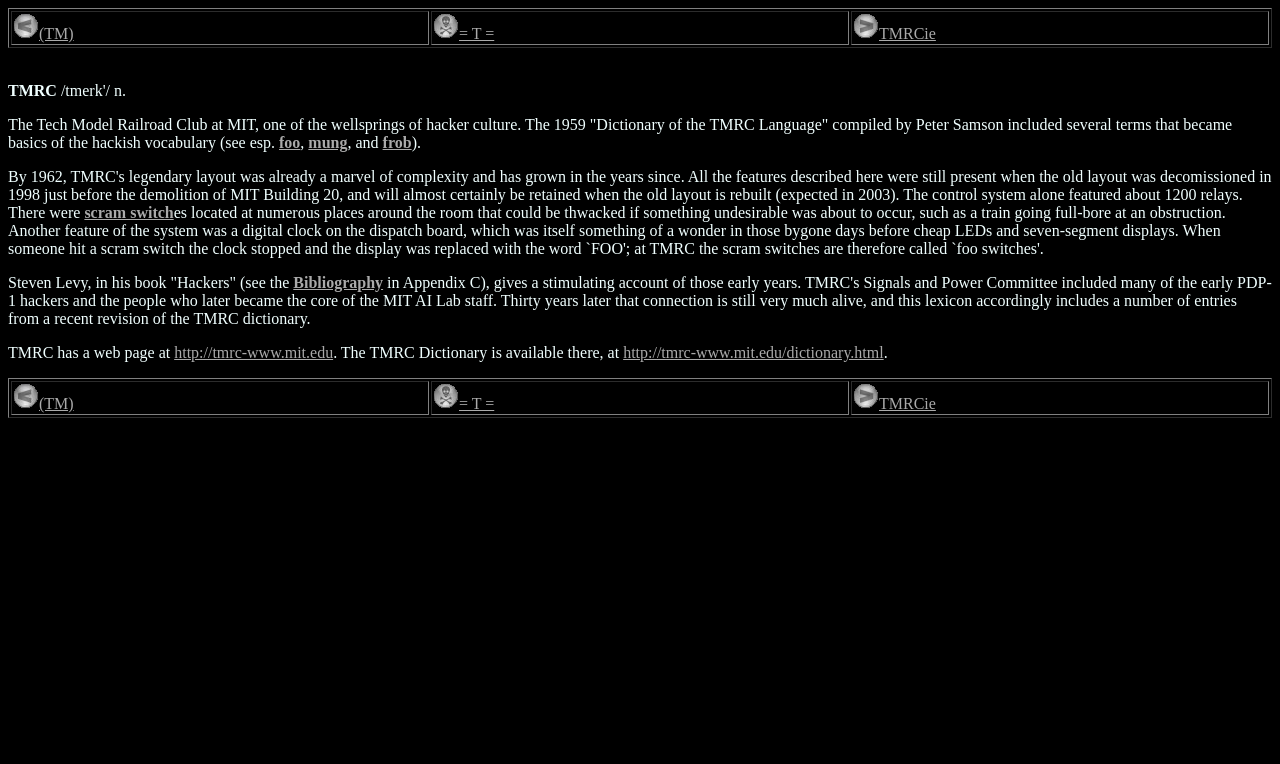Can you identify the bounding box coordinates of the clickable region needed to carry out this instruction: 'Call the main office'? The coordinates should be four float numbers within the range of 0 to 1, stated as [left, top, right, bottom].

None